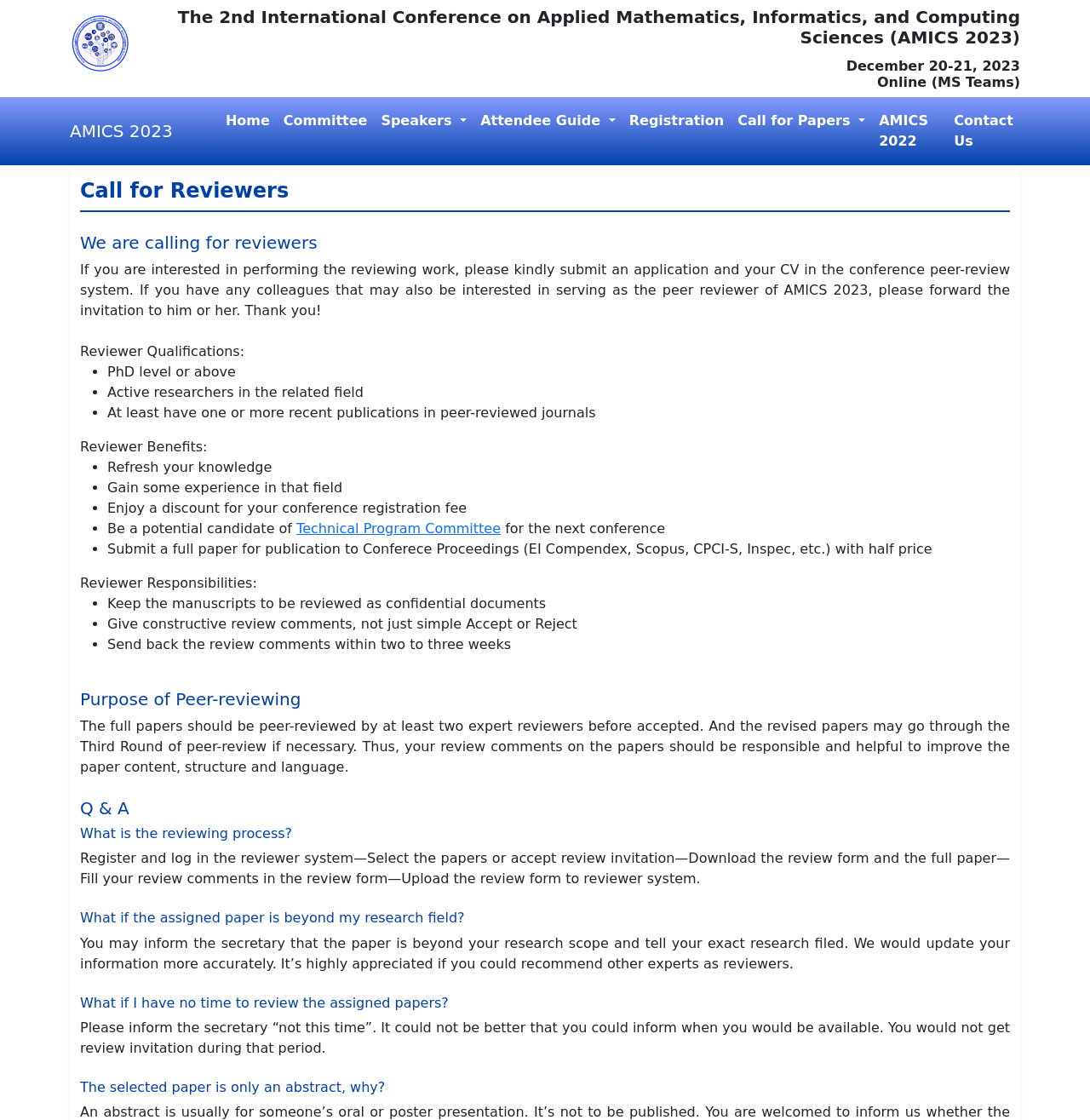Offer a meticulous caption that includes all visible features of the webpage.

The webpage is about the Call for Reviewers page for the 2nd International Conference on Applied Mathematics, Informatics, and Computing Sciences (AMICS 2023). At the top, there is an image of "cecnet" and a heading that displays the conference name and dates. Below this, there are several links to different pages, including "Home", "Committee", "Speakers", "Attendee Guide", "Registration", "Call for Papers", and "AMICS 2022".

The main content of the page is divided into several sections. The first section is about the call for reviewers, with a heading and a paragraph explaining the purpose of the call. The second section lists the reviewer qualifications, including PhD level or above, active researchers in the related field, and having recent publications in peer-reviewed journals. The third section outlines the reviewer benefits, such as refreshing knowledge, gaining experience, enjoying a discount on conference registration, and being a potential candidate for the Technical Program Committee.

The fourth section explains the reviewer responsibilities, including keeping manuscripts confidential, providing constructive review comments, and sending back review comments within two to three weeks. The fifth section discusses the purpose of peer-reviewing, emphasizing the importance of responsible and helpful review comments.

The sixth section is a Q&A section, with questions and answers about the reviewing process, what to do if the assigned paper is beyond one's research field, what to do if one has no time to review the assigned papers, and why some selected papers may only be abstracts.

Throughout the page, there are several headings and static text elements that provide information and explanations about the call for reviewers and the reviewing process.